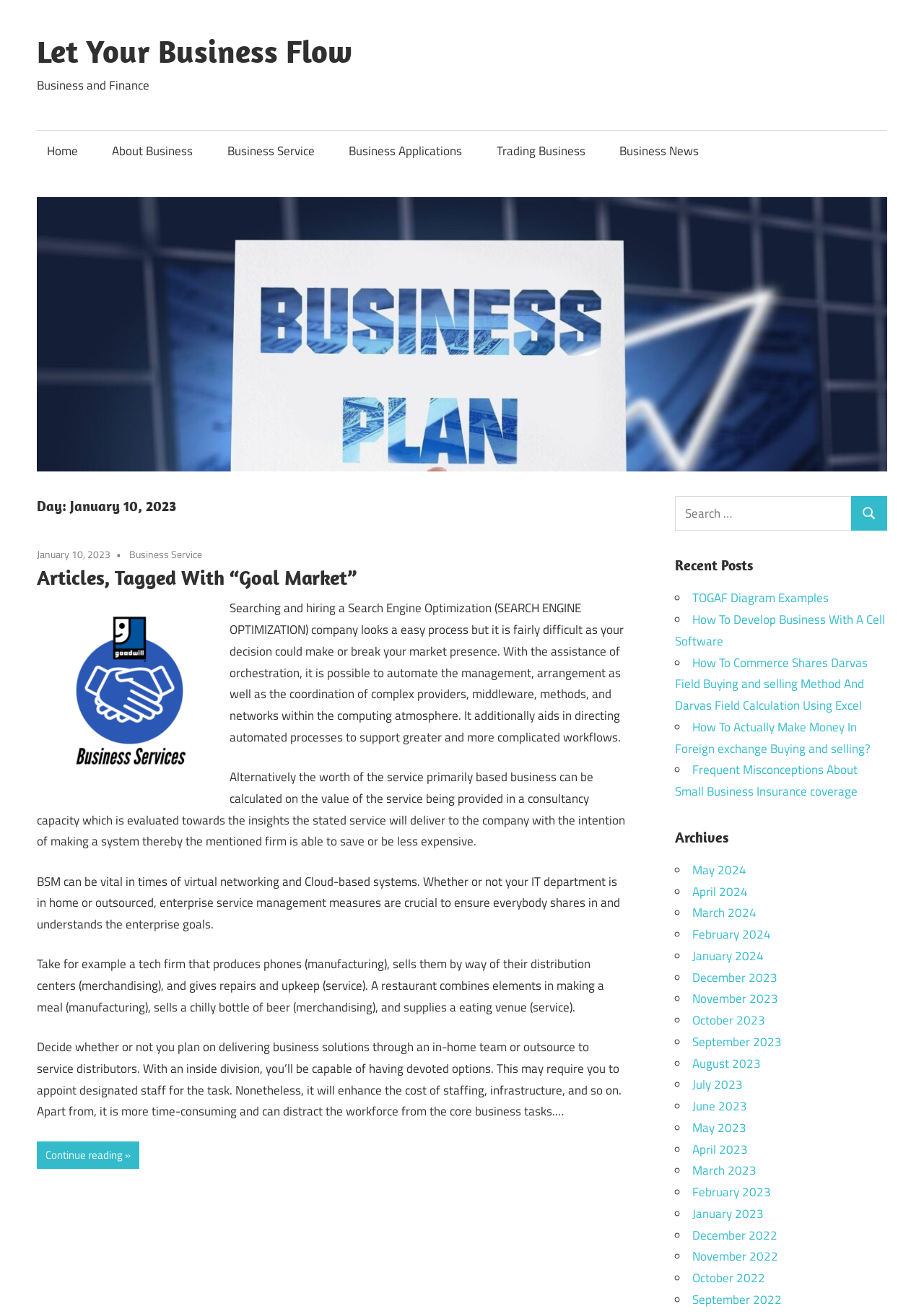Please reply to the following question using a single word or phrase: 
What is the category of the article?

Business and Finance